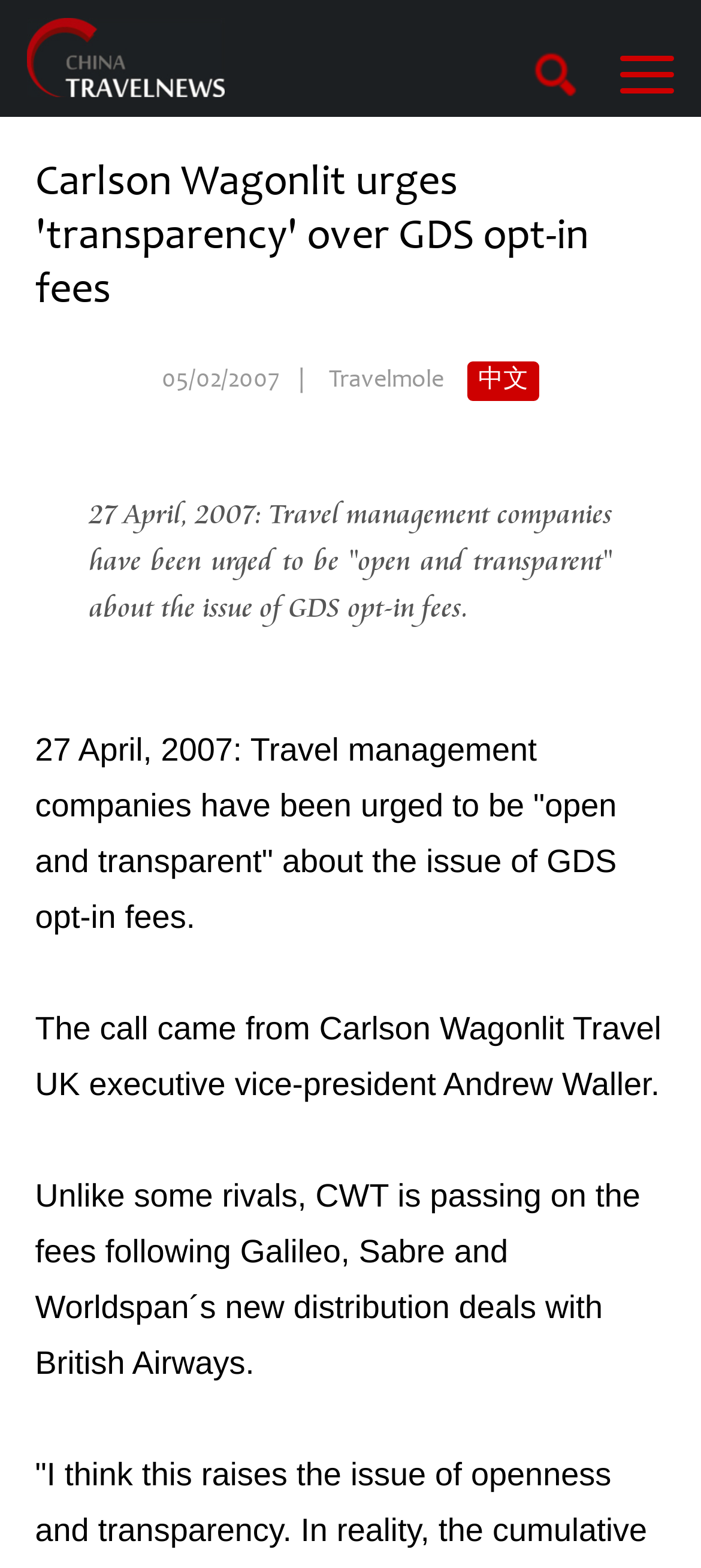Who is the executive vice-president of Carlson Wagonlit Travel UK? Observe the screenshot and provide a one-word or short phrase answer.

Andrew Waller